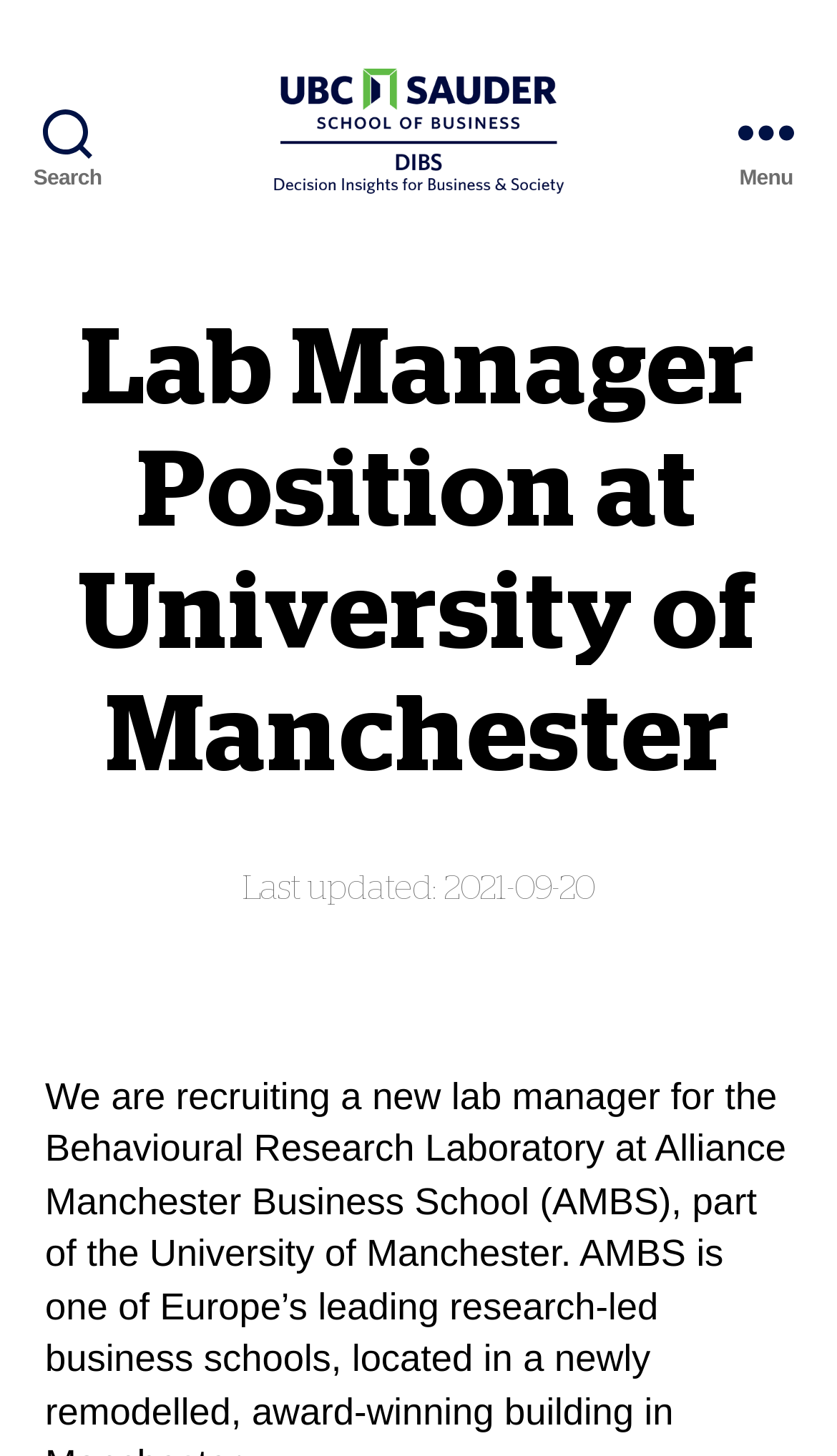How many buttons are on the top of the webpage?
Based on the screenshot, provide your answer in one word or phrase.

2